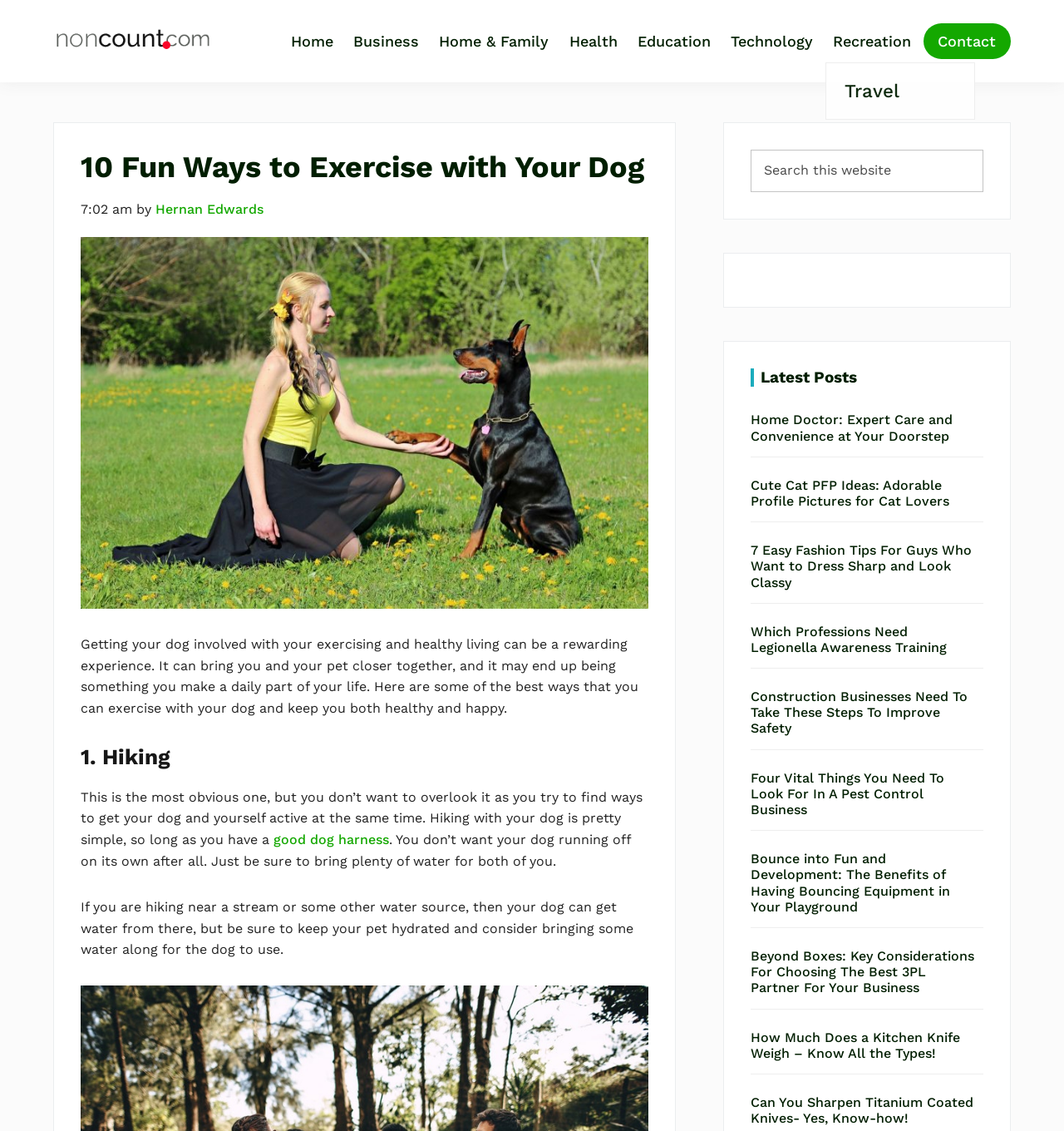Locate the bounding box coordinates of the region to be clicked to comply with the following instruction: "Check the events calendar". The coordinates must be four float numbers between 0 and 1, in the form [left, top, right, bottom].

None